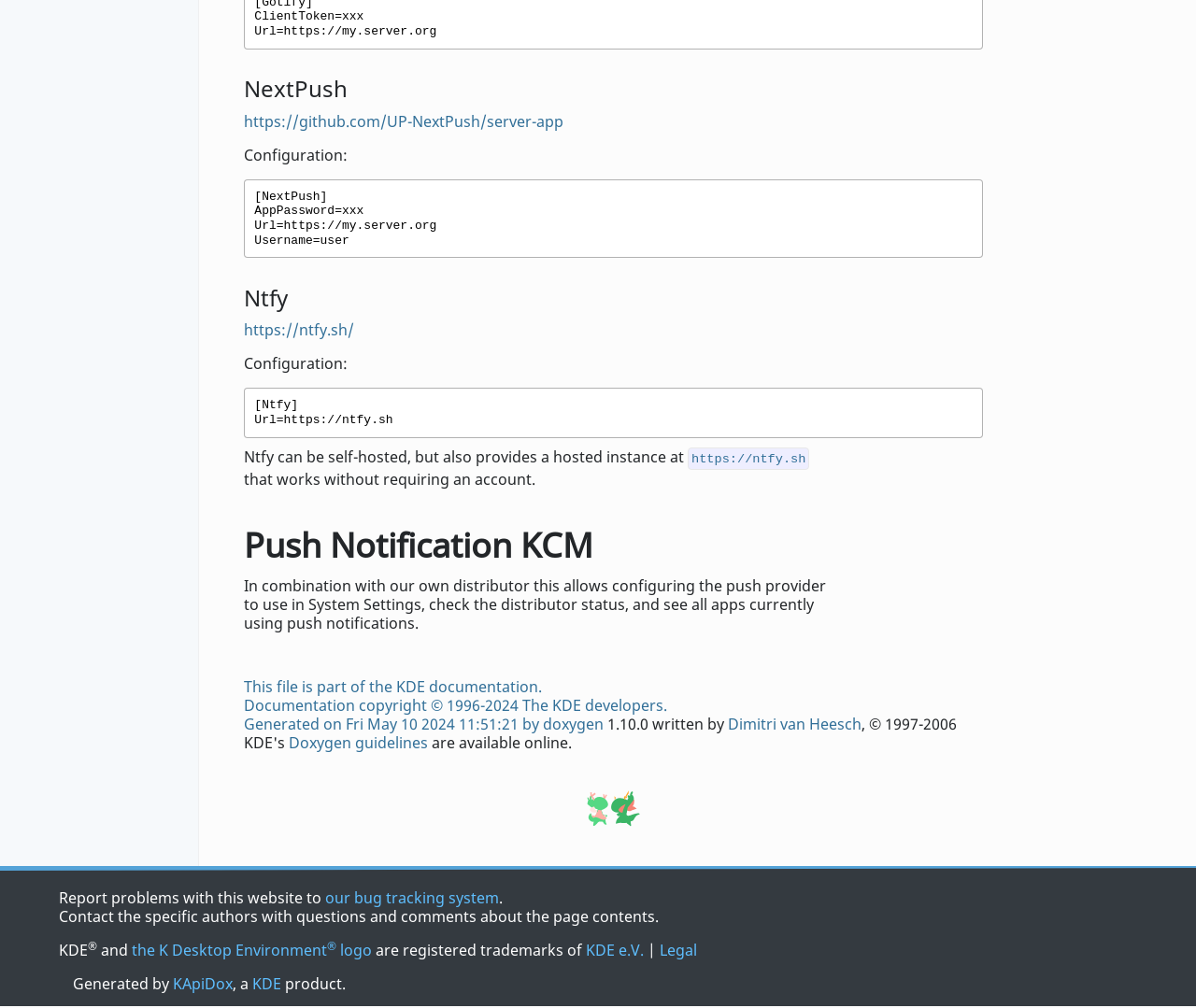Please find and report the bounding box coordinates of the element to click in order to perform the following action: "Visit the NextPush server-app on GitHub". The coordinates should be expressed as four float numbers between 0 and 1, in the format [left, top, right, bottom].

[0.204, 0.11, 0.471, 0.13]